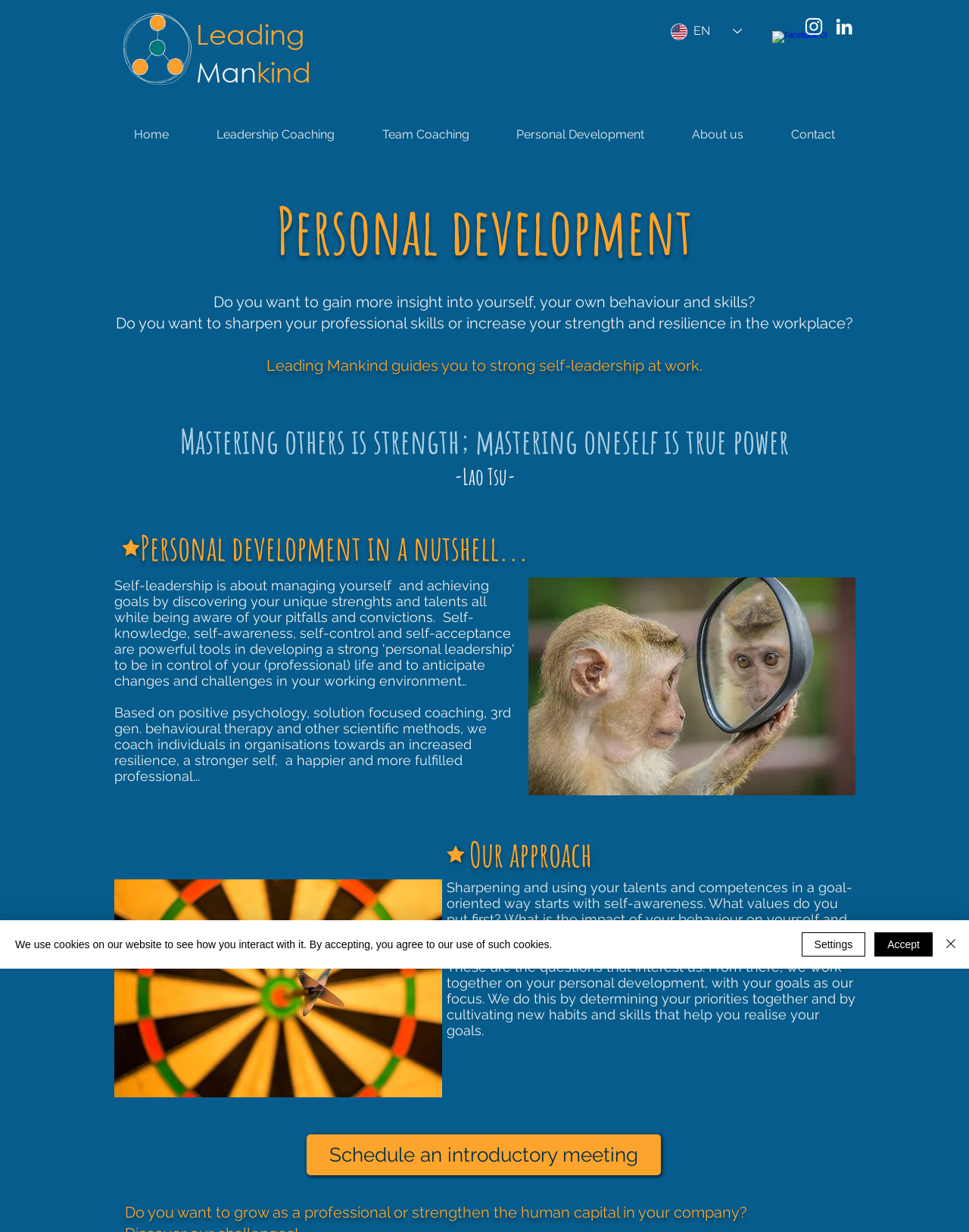What is the image on the right side of the webpage?
Refer to the image and provide a one-word or short phrase answer.

A monkey